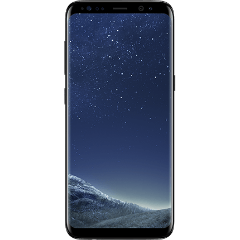What is the design characteristic of the phone?
Give a one-word or short-phrase answer derived from the screenshot.

Sleek design